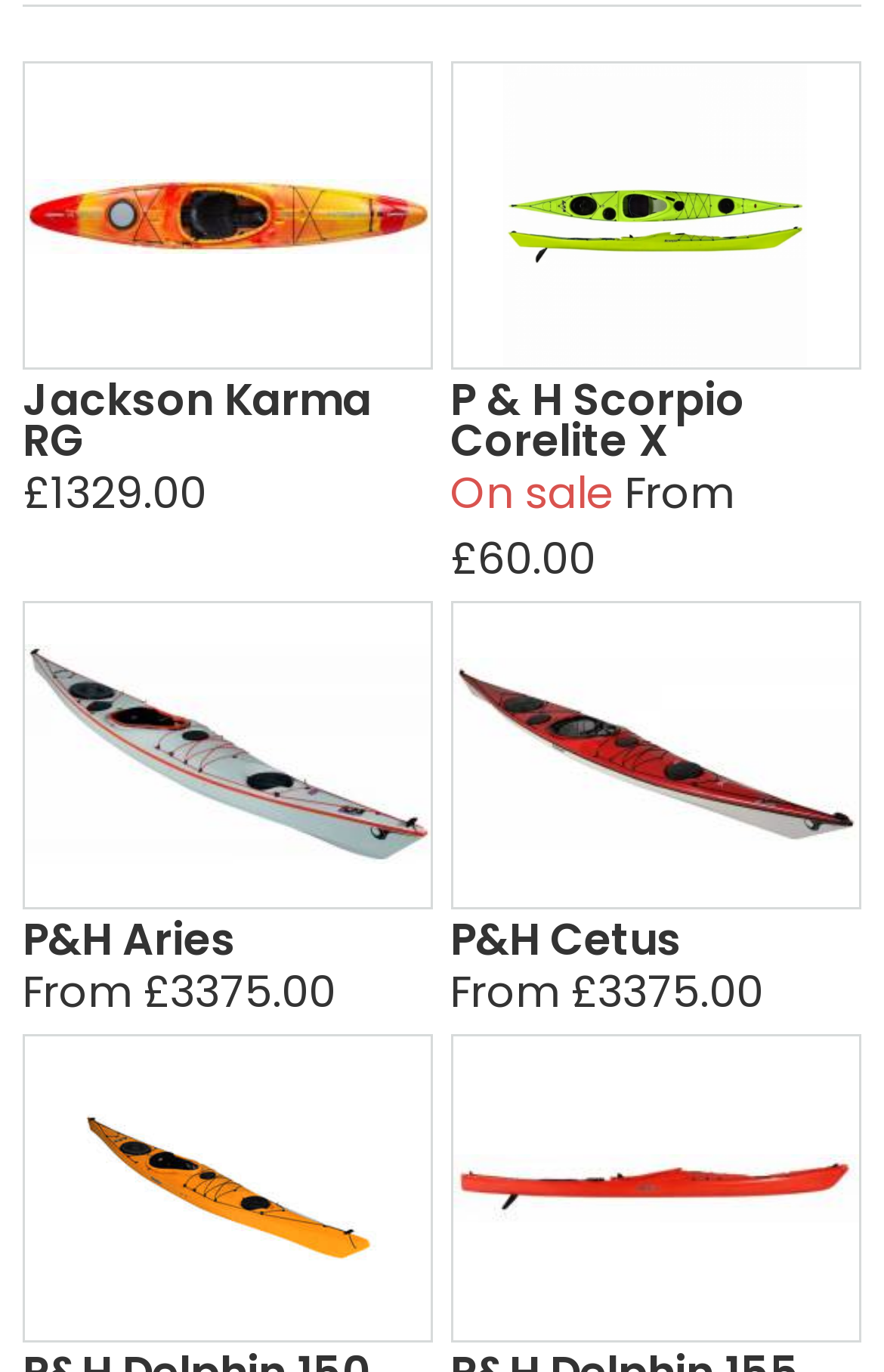Locate the UI element described by title="P&H Delphin 155 MKII" in the provided webpage screenshot. Return the bounding box coordinates in the format (top-left x, top-left y, bottom-right x, bottom-right y), ensuring all values are between 0 and 1.

[0.512, 0.745, 0.971, 0.967]